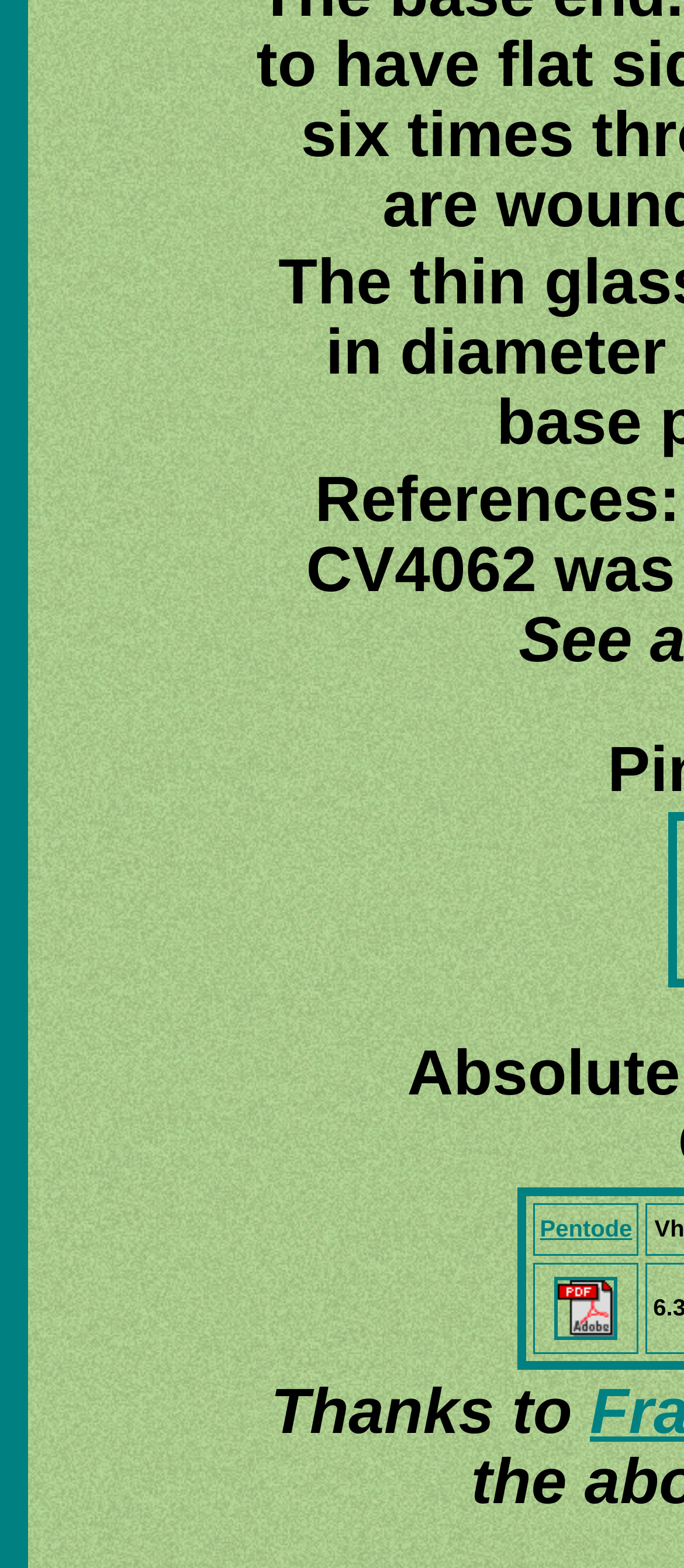What is the text of the first gridcell?
From the image, respond using a single word or phrase.

Pentode